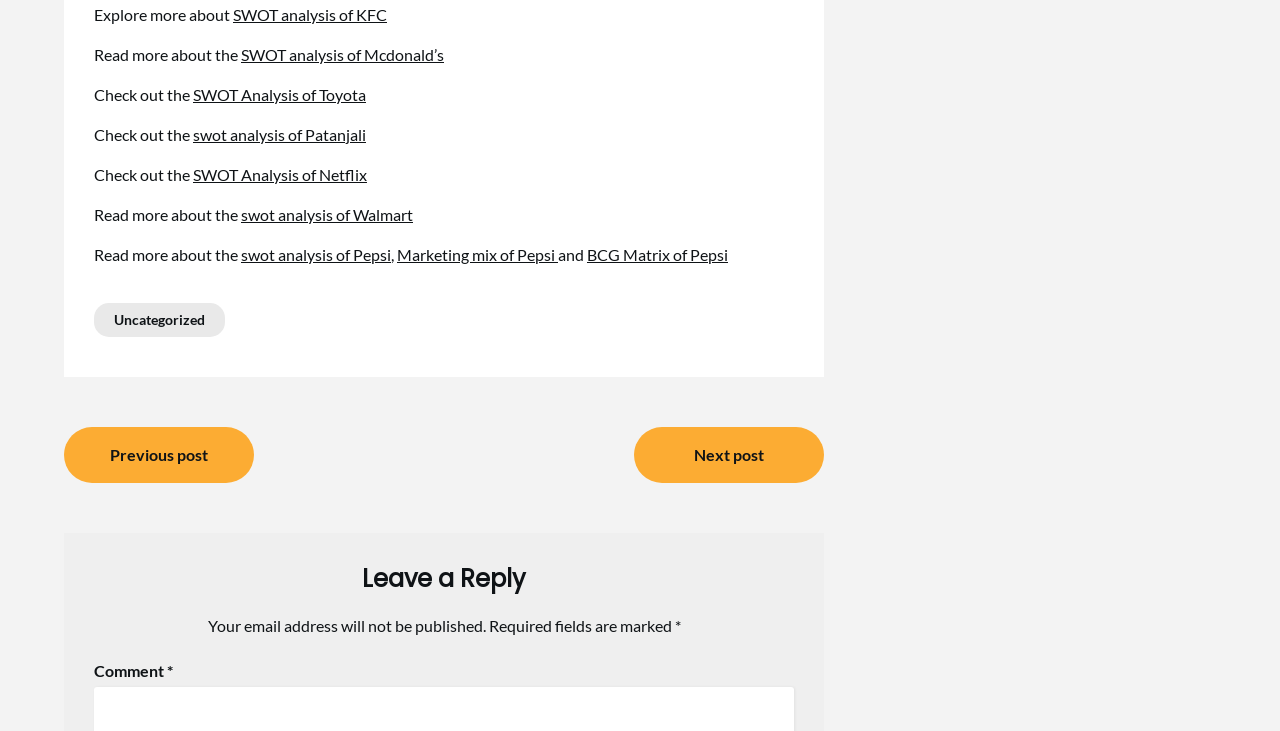How many links are there in the webpage?
Provide a one-word or short-phrase answer based on the image.

9